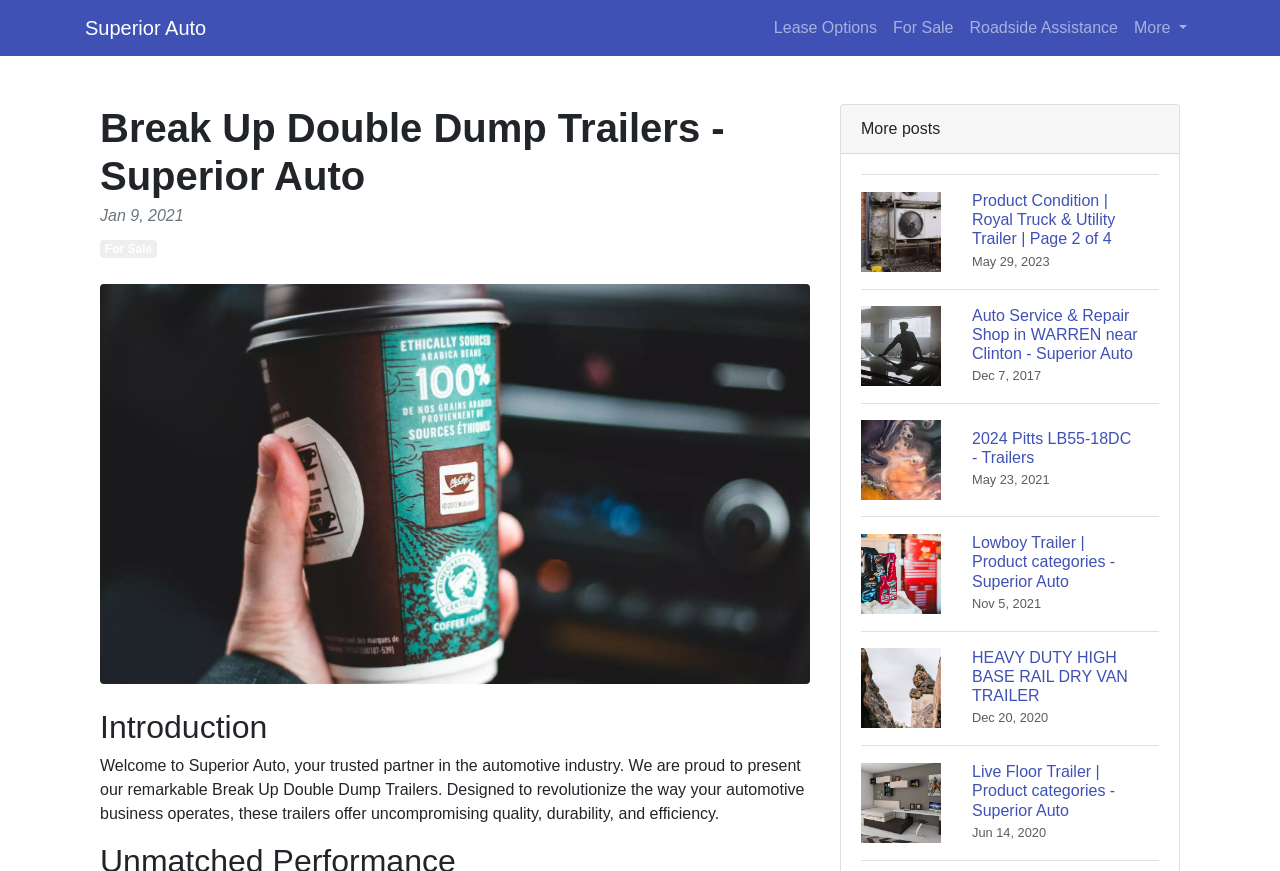Find and specify the bounding box coordinates that correspond to the clickable region for the instruction: "Explore For Sale".

[0.691, 0.009, 0.751, 0.055]